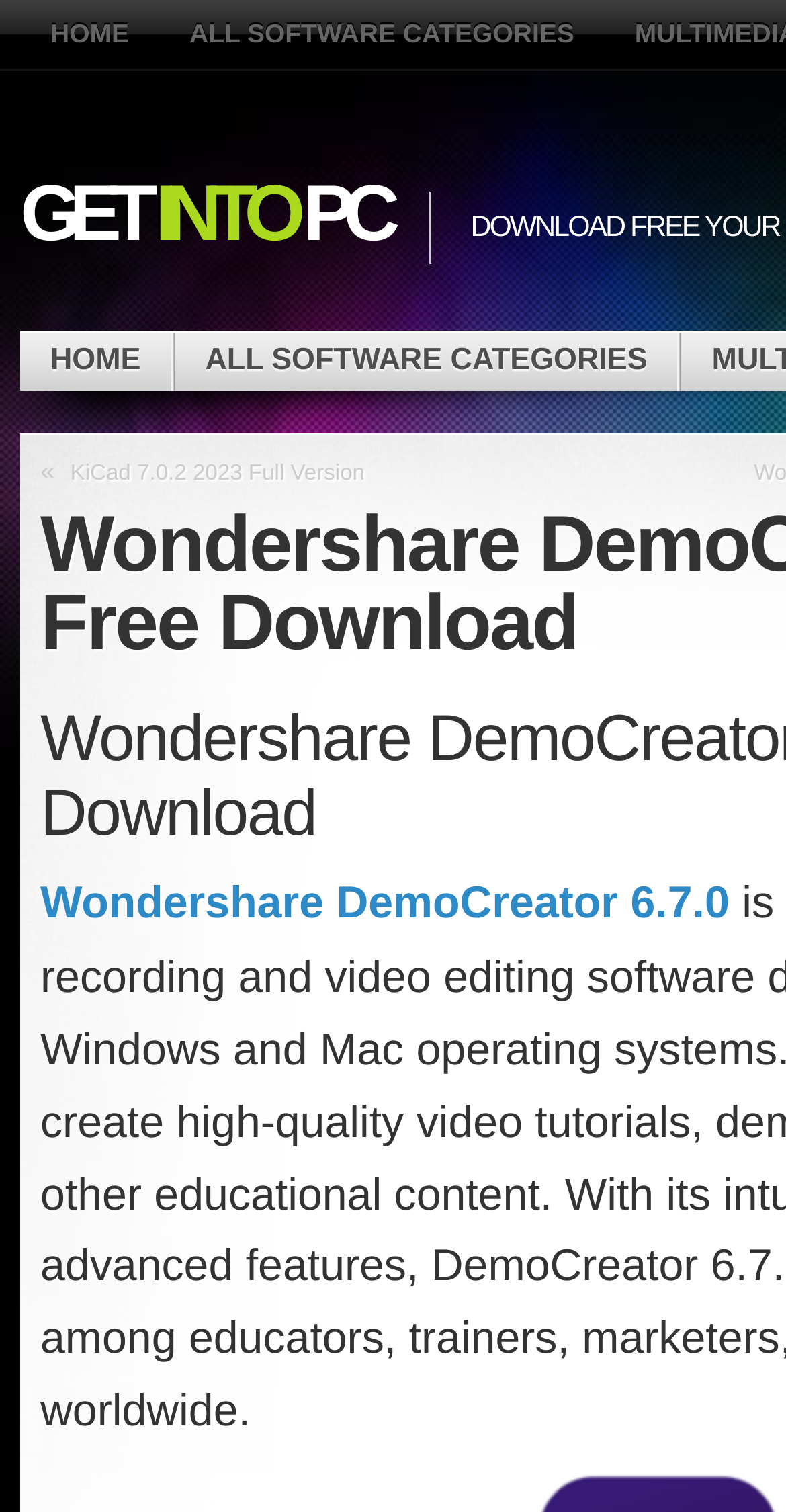What is the purpose of the '«' symbol?
Using the information from the image, answer the question thoroughly.

The '«' symbol is often used for navigation, and in this case, it's likely used to navigate to a previous page or section. Its proximity to the 'KiCad 7.0.2 2023 Full Version' link suggests it's related to navigation.